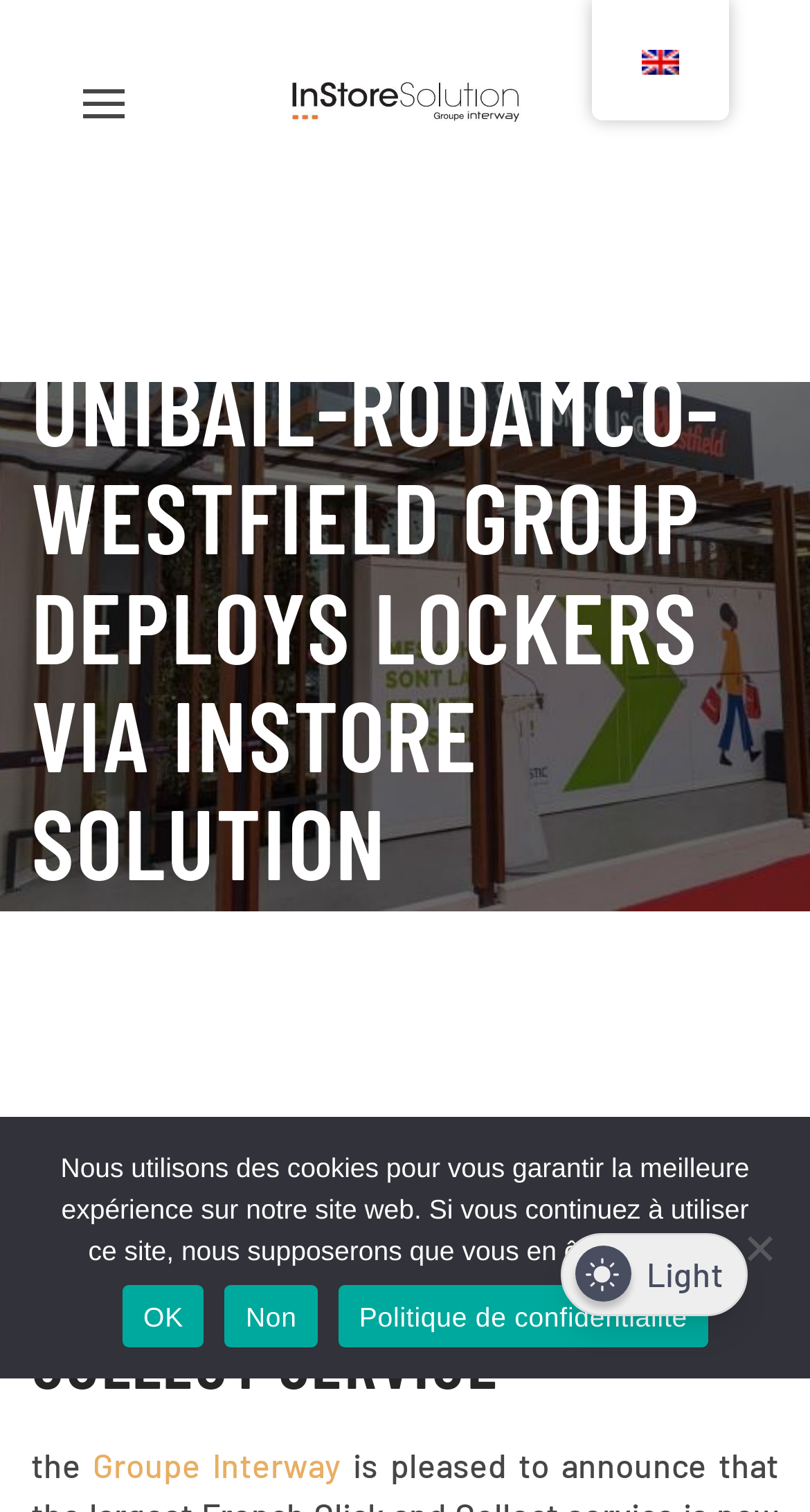Locate the bounding box of the UI element described by: "Politique de confidentialité" in the given webpage screenshot.

[0.418, 0.85, 0.874, 0.891]